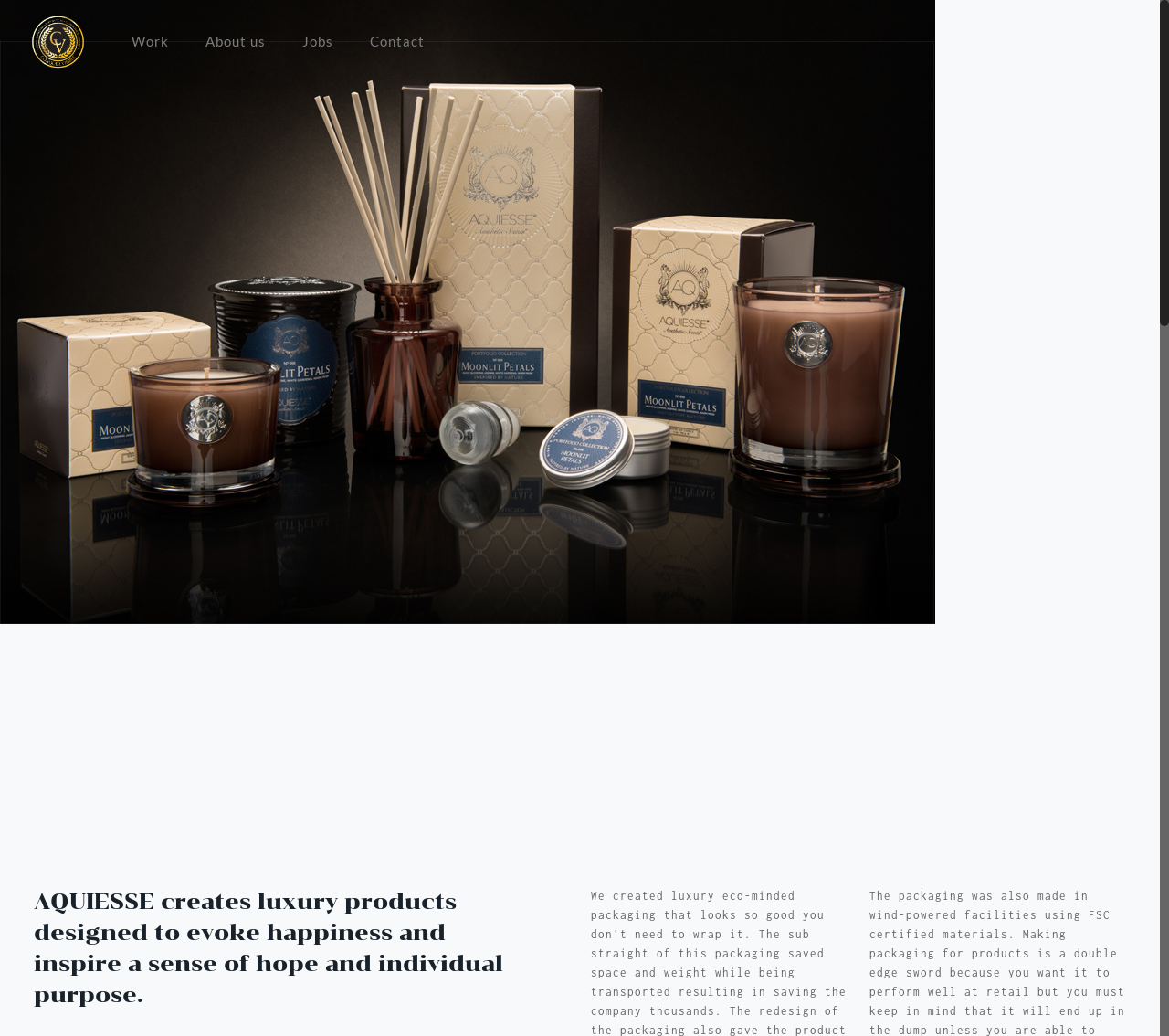What is the purpose of the products designed by Aquiesse?
From the screenshot, supply a one-word or short-phrase answer.

Evoke happiness and inspire hope